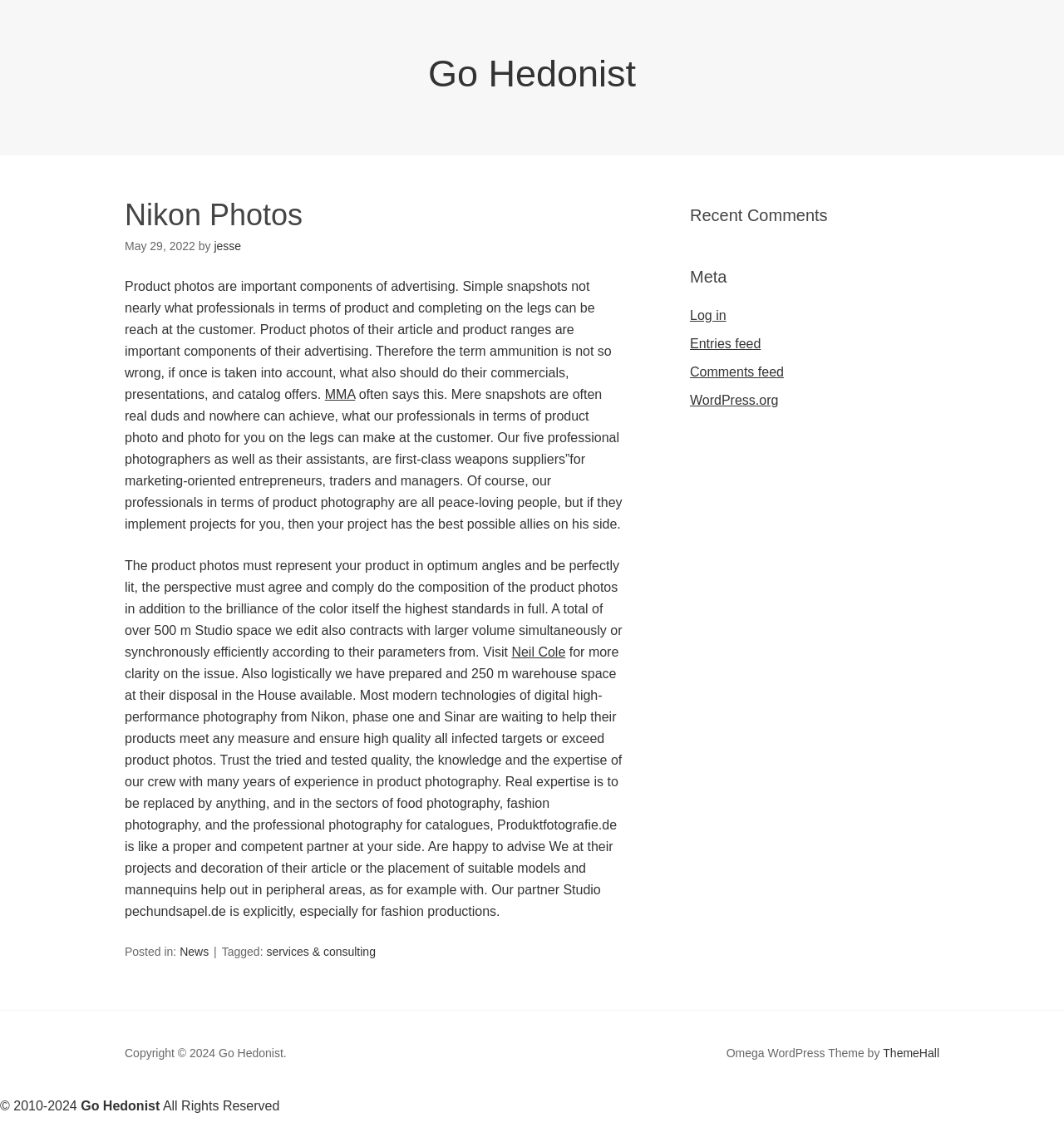Can you give a comprehensive explanation to the question given the content of the image?
How many professional photographers are mentioned?

In the article, it is mentioned that 'our five professional photographers as well as their assistants, are first-class weapons suppliers'.